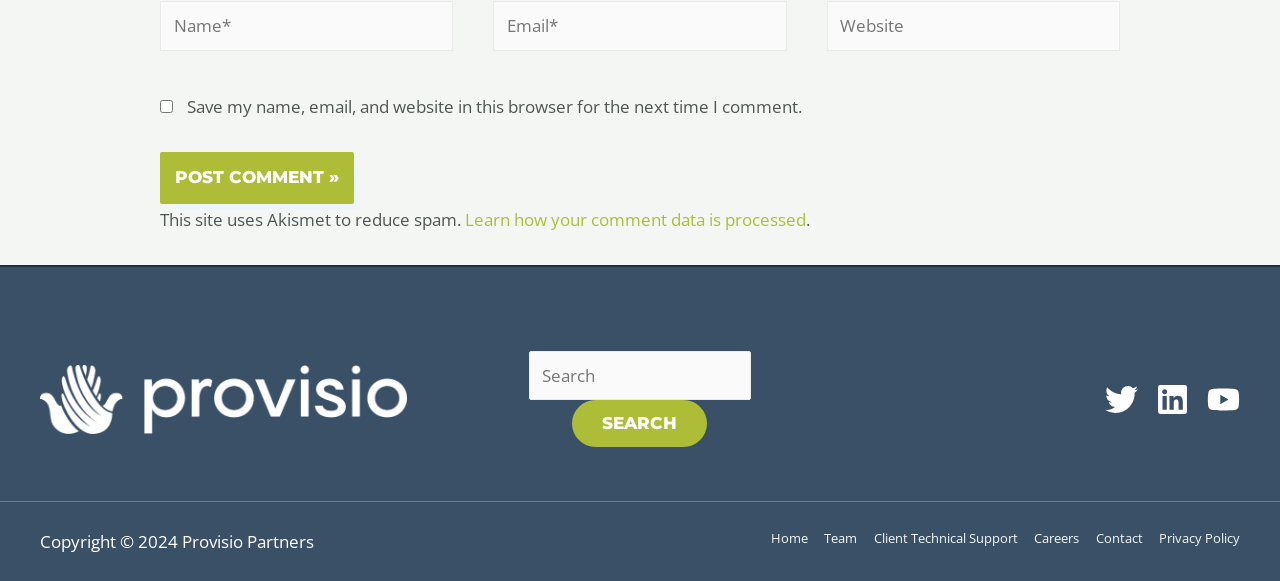What is the purpose of the checkbox?
Give a one-word or short-phrase answer derived from the screenshot.

Save comment data